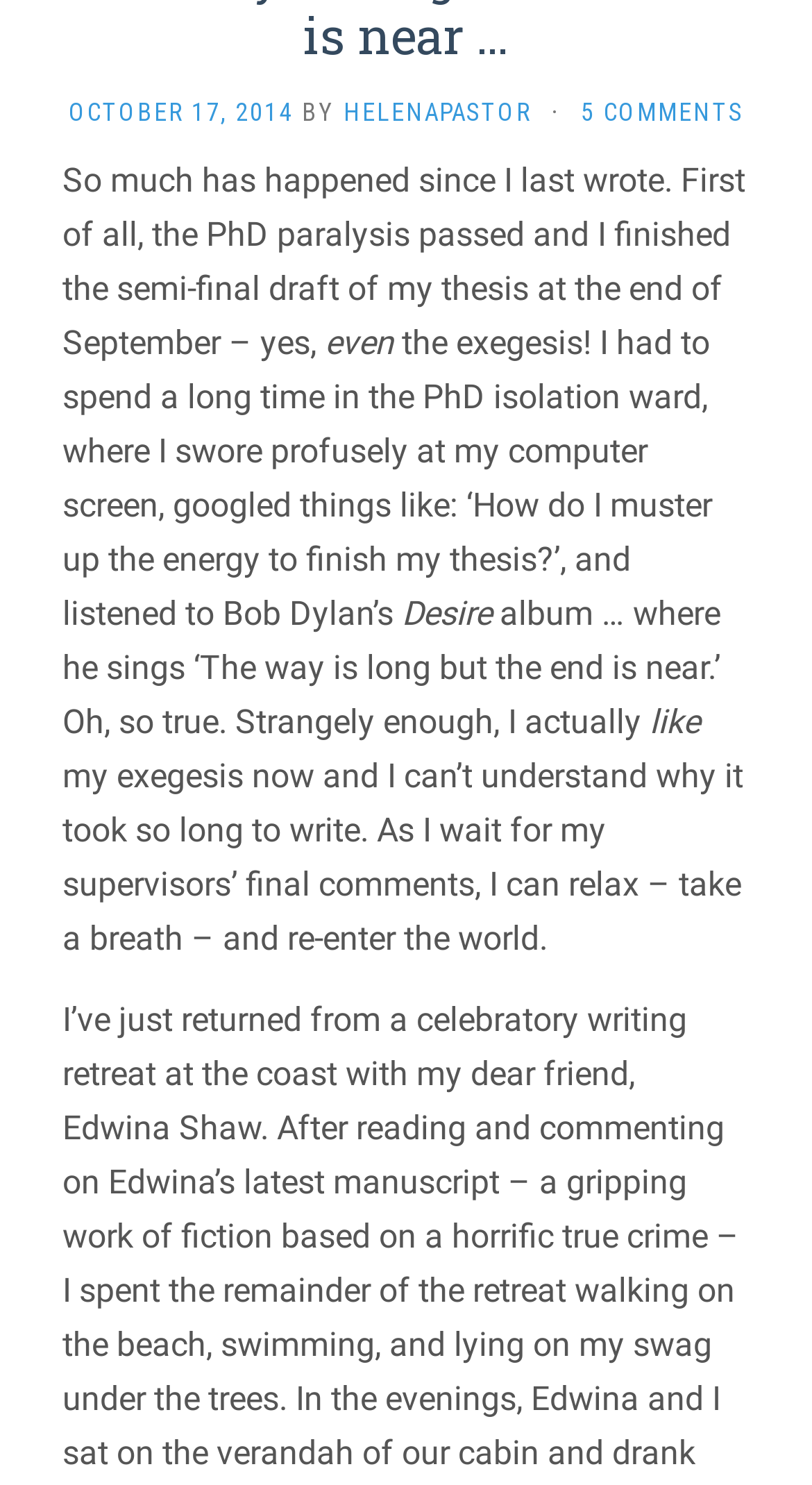Find the bounding box coordinates for the HTML element described in this sentence: "October 17, 2014". Provide the coordinates as four float numbers between 0 and 1, in the format [left, top, right, bottom].

[0.085, 0.066, 0.362, 0.085]